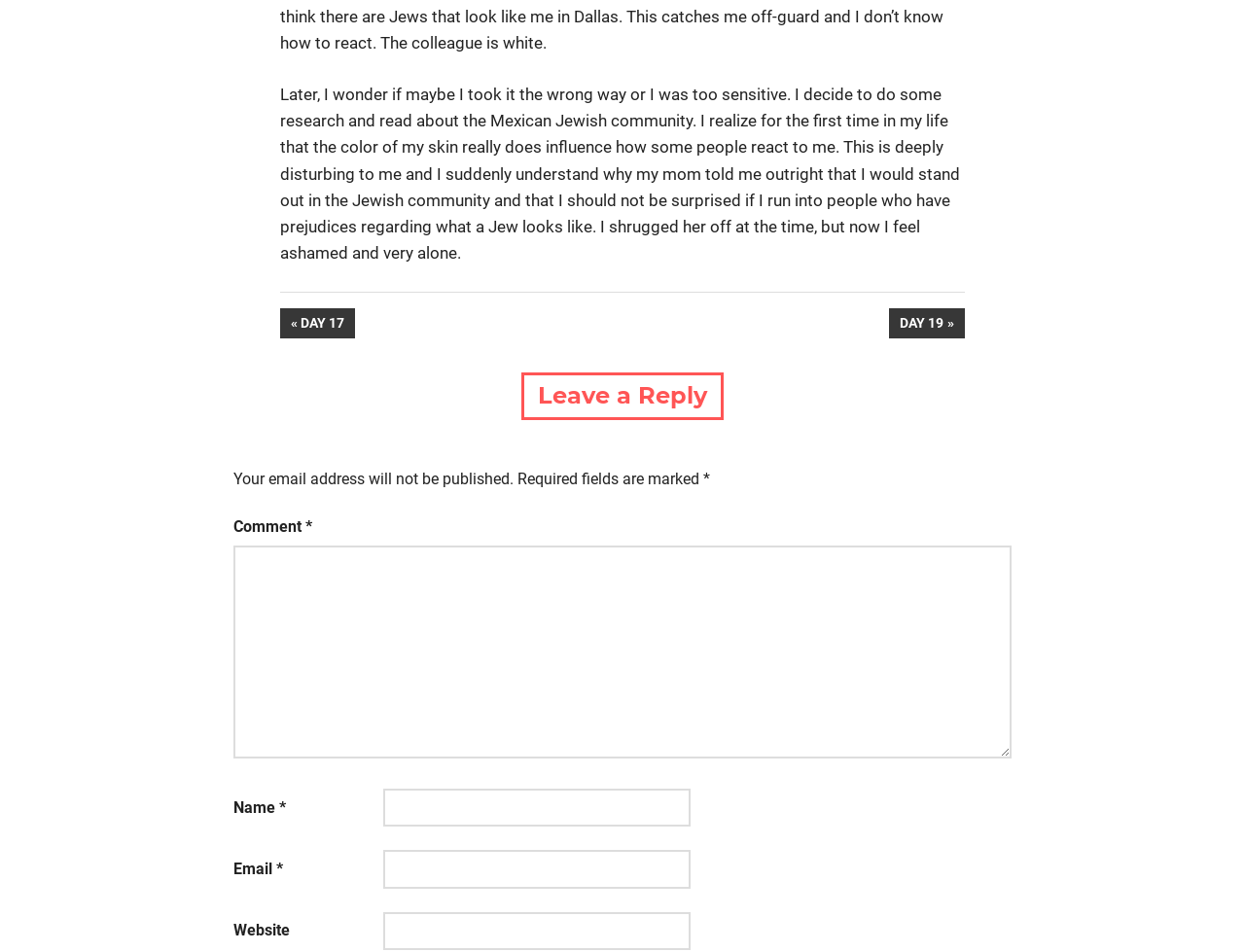What is the topic of the post?
Using the image as a reference, give a one-word or short phrase answer.

Mexican Jewish community